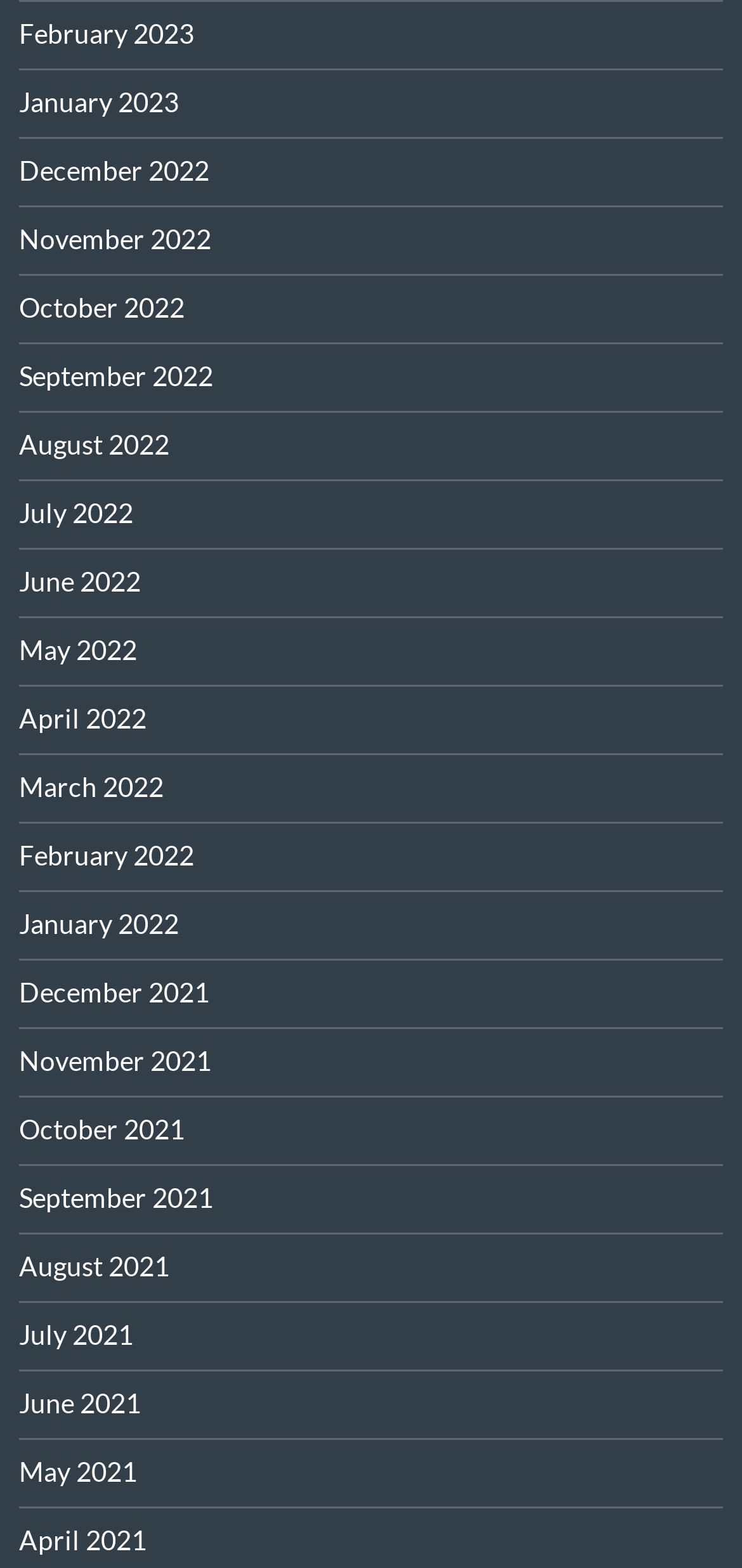Can you pinpoint the bounding box coordinates for the clickable element required for this instruction: "browse December 2021"? The coordinates should be four float numbers between 0 and 1, i.e., [left, top, right, bottom].

[0.026, 0.623, 0.282, 0.643]